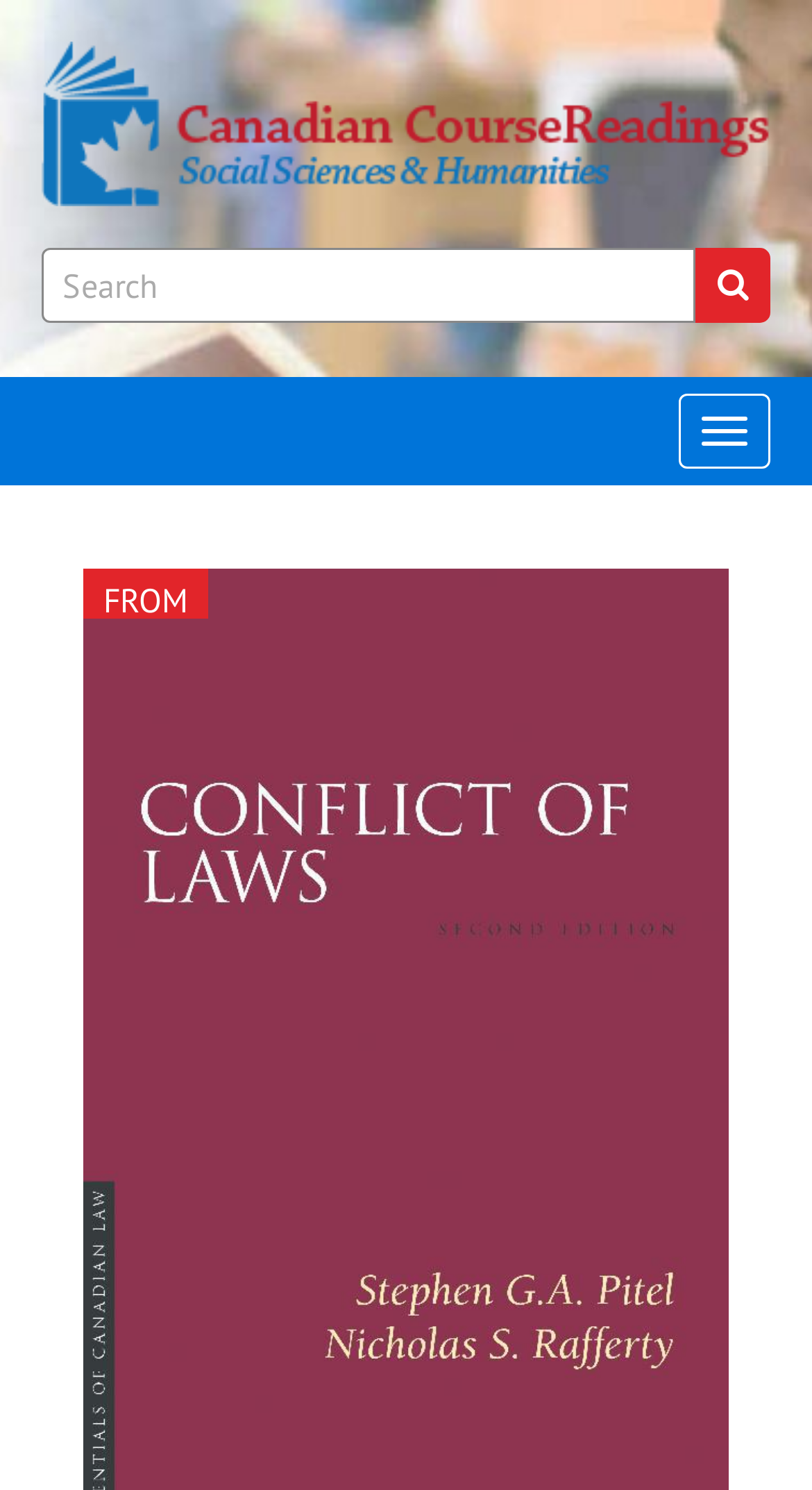What is the label above the search box?
Could you give a comprehensive explanation in response to this question?

The label 'Keywords:' is located above the search box, indicating that users should input keywords related to their search query in the search box.